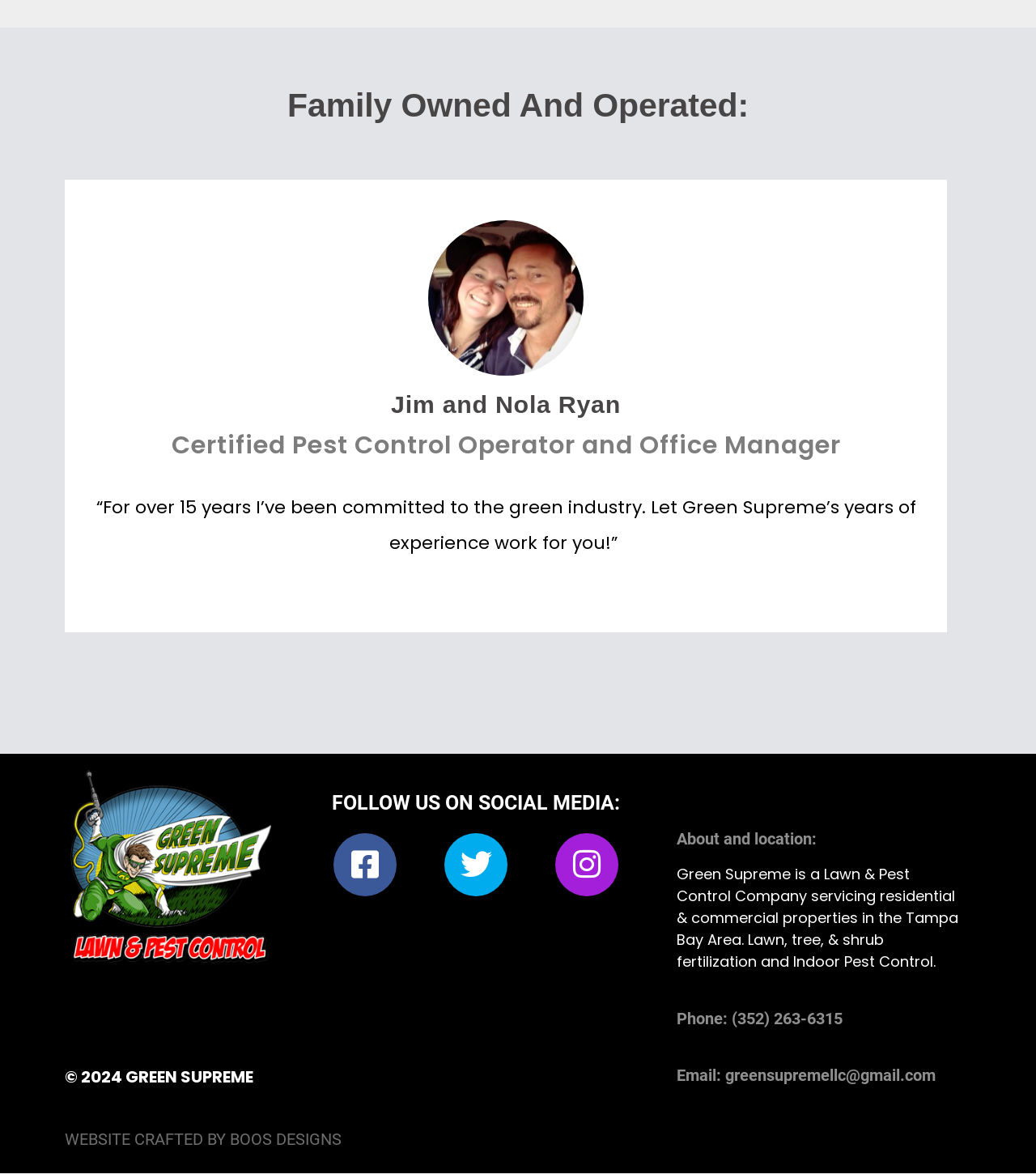Who designed the website of Green Supreme?
Look at the image and respond with a one-word or short-phrase answer.

Boos Designs